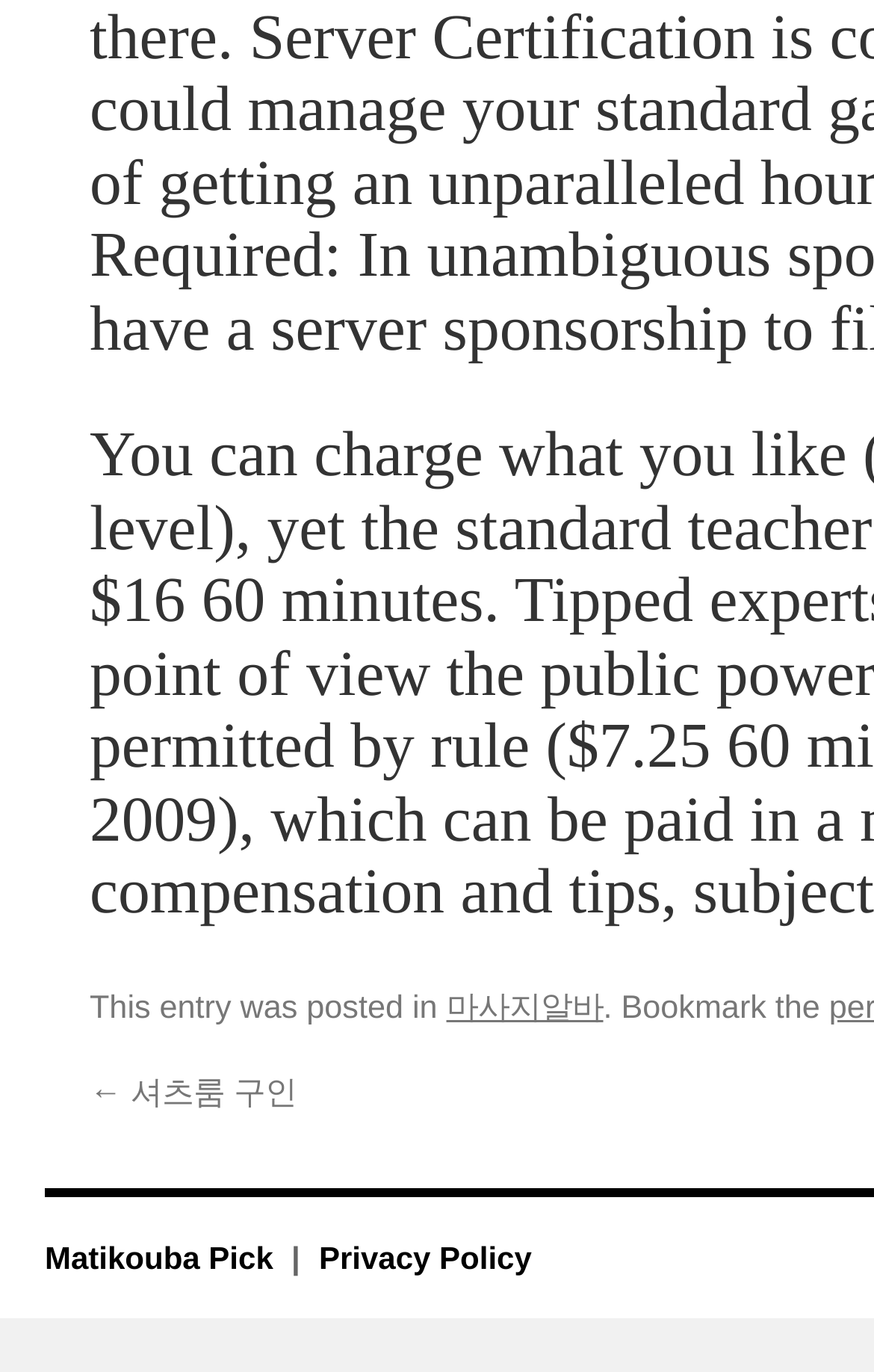Extract the bounding box of the UI element described as: "← 셔츠룸 구인".

[0.103, 0.846, 0.339, 0.872]